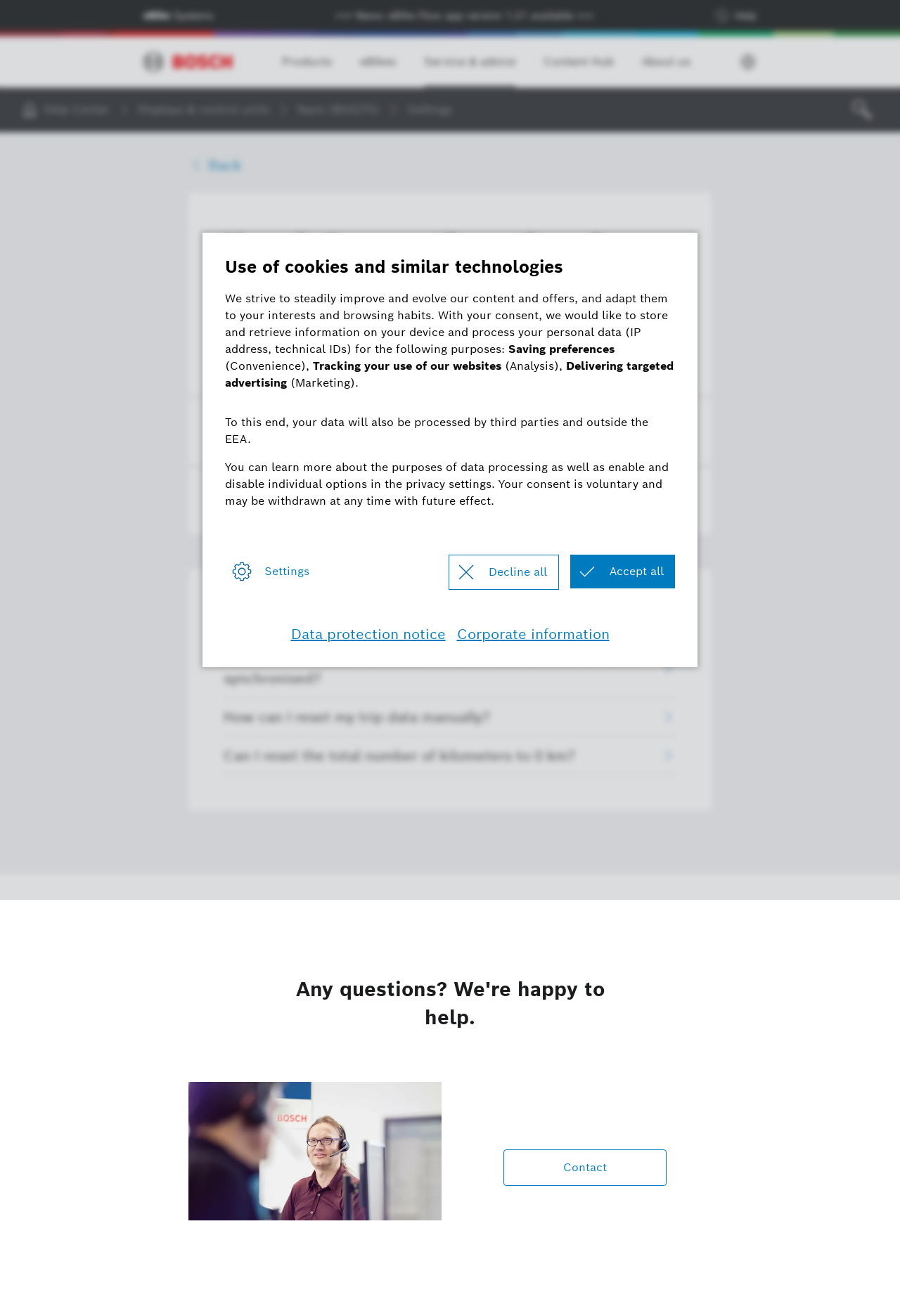Determine the bounding box coordinates of the element that should be clicked to execute the following command: "Click the 'Contact' link".

[0.559, 0.874, 0.741, 0.901]